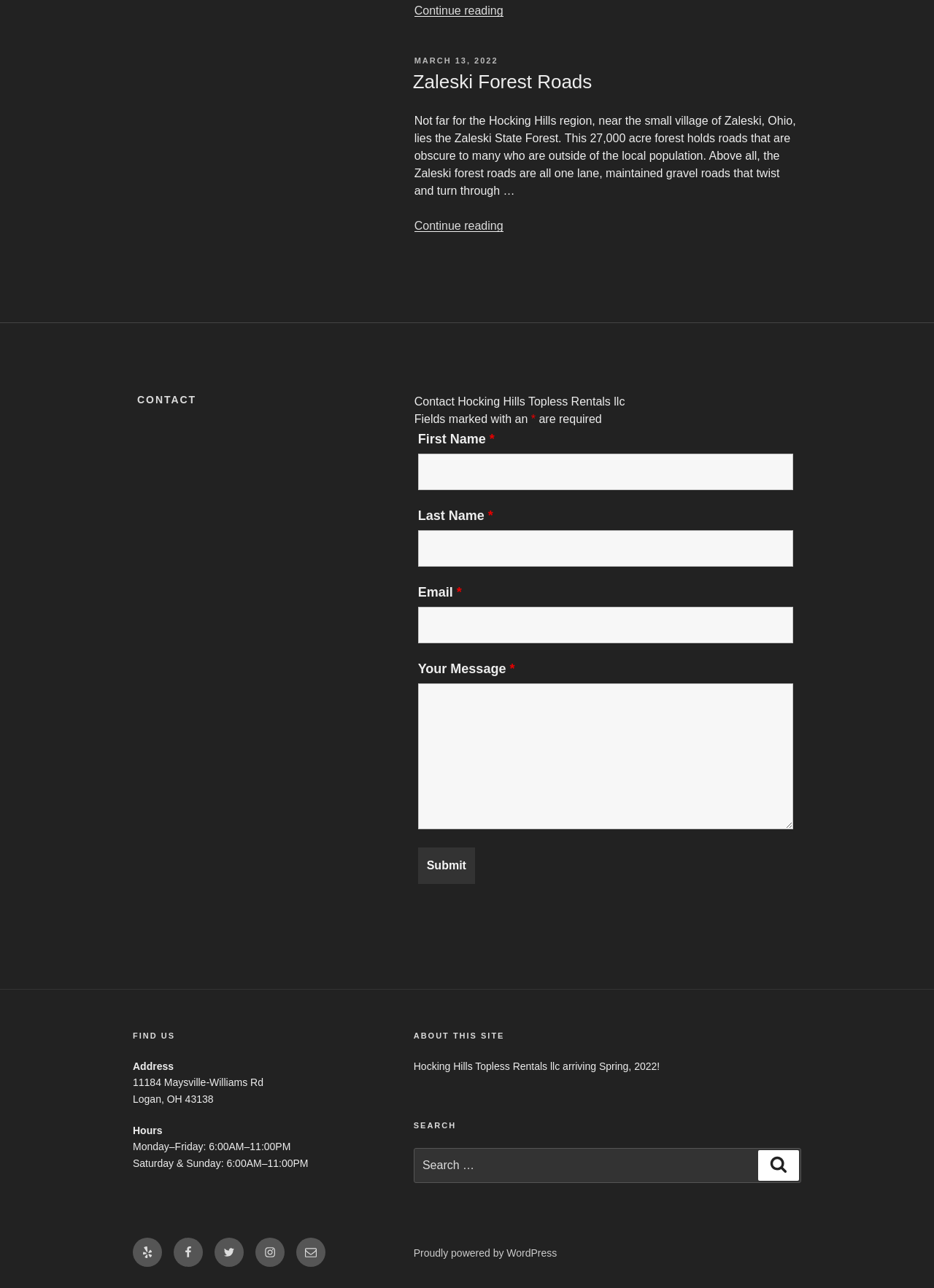What is the purpose of the form on the webpage?
Answer the question with as much detail as you can, using the image as a reference.

I determined the purpose of the form by reading the form title 'Contact Hocking Hills Topless Rentals llc' and the input fields, which suggest that the form is for contacting the company.